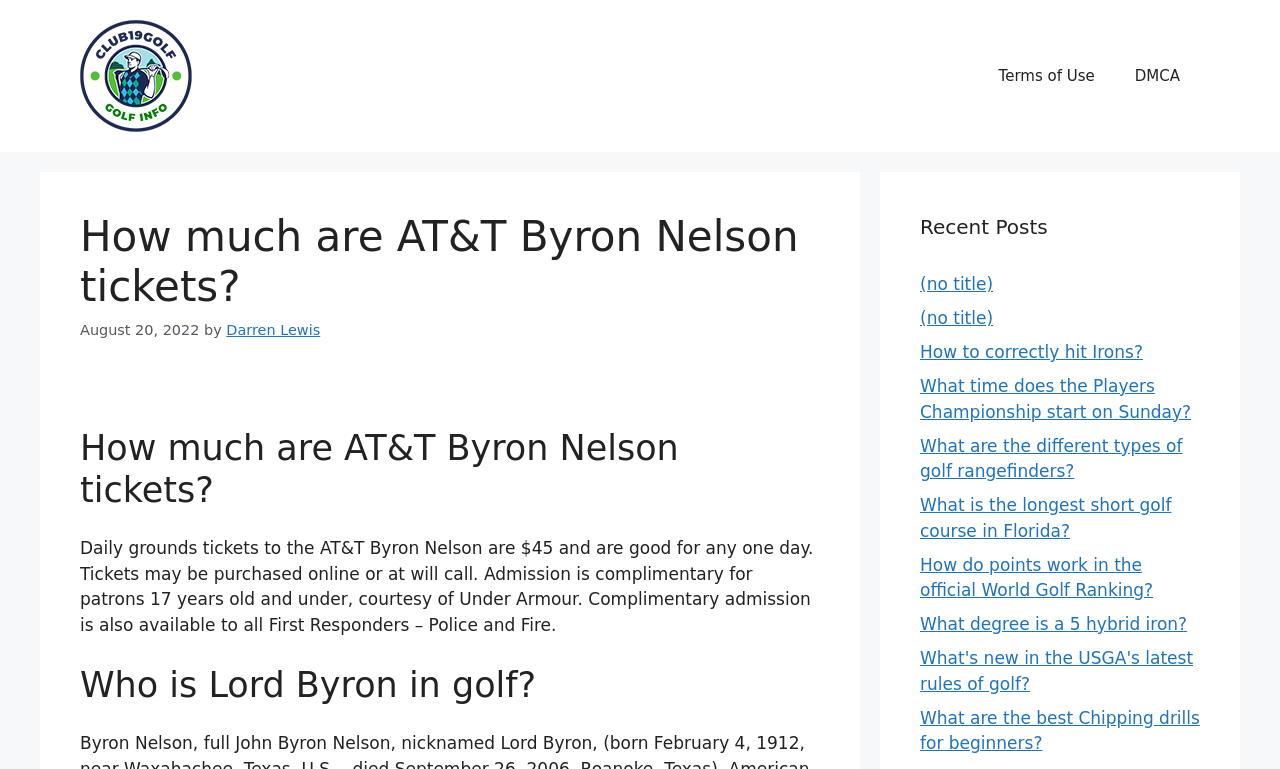Using the image as a reference, answer the following question in as much detail as possible:
What is the age limit for complimentary admission to the AT&T Byron Nelson?

The answer can be found in the paragraph that starts with 'Daily grounds tickets to the AT&T Byron Nelson are...' which states that admission is complimentary for patrons 17 years old and under, courtesy of Under Armour.